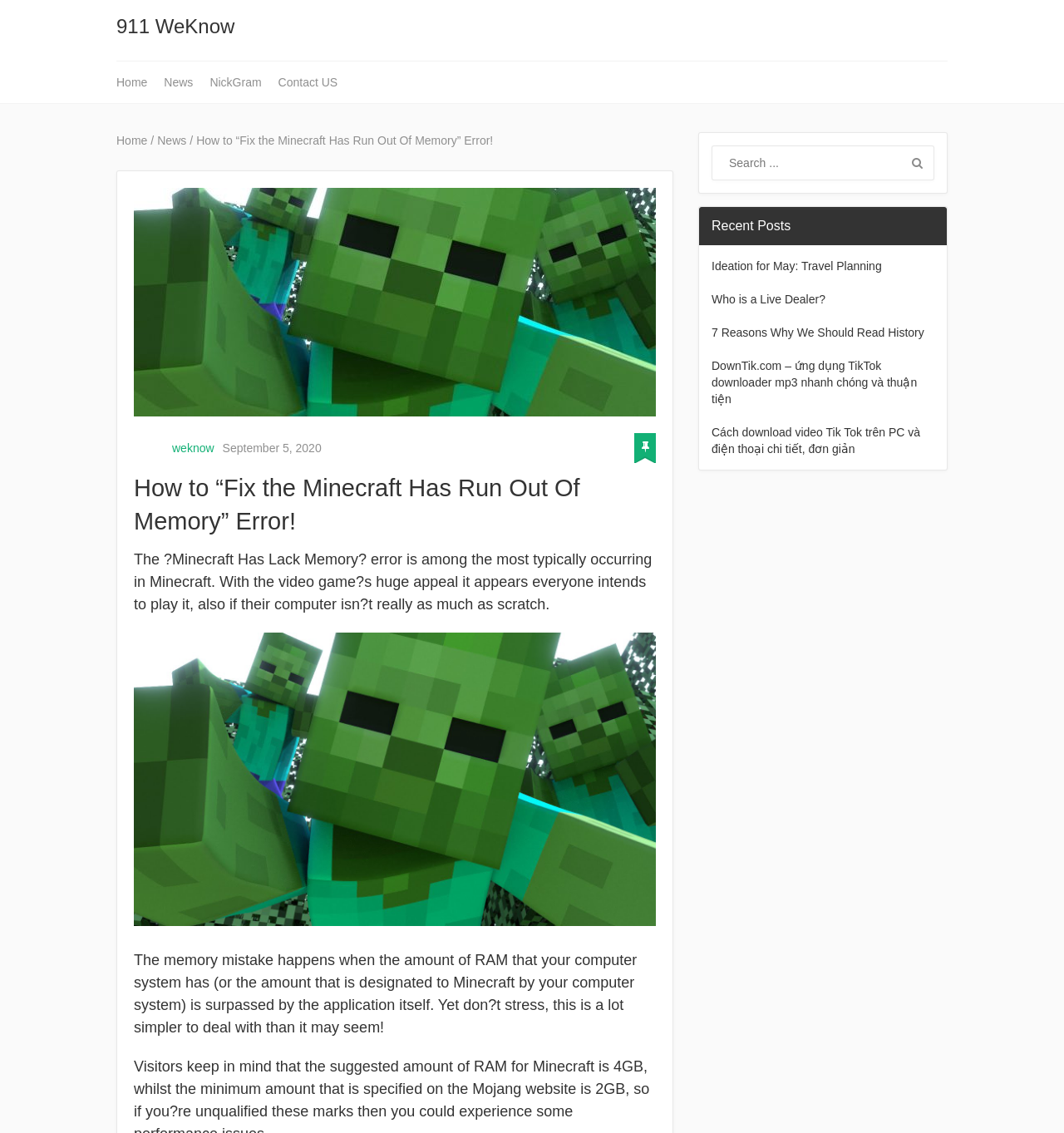What is the date of the post?
Please give a detailed answer to the question using the information shown in the image.

The date of the post is mentioned in the webpage as 'September 5, 2020', which is likely the date when the article was published or posted.